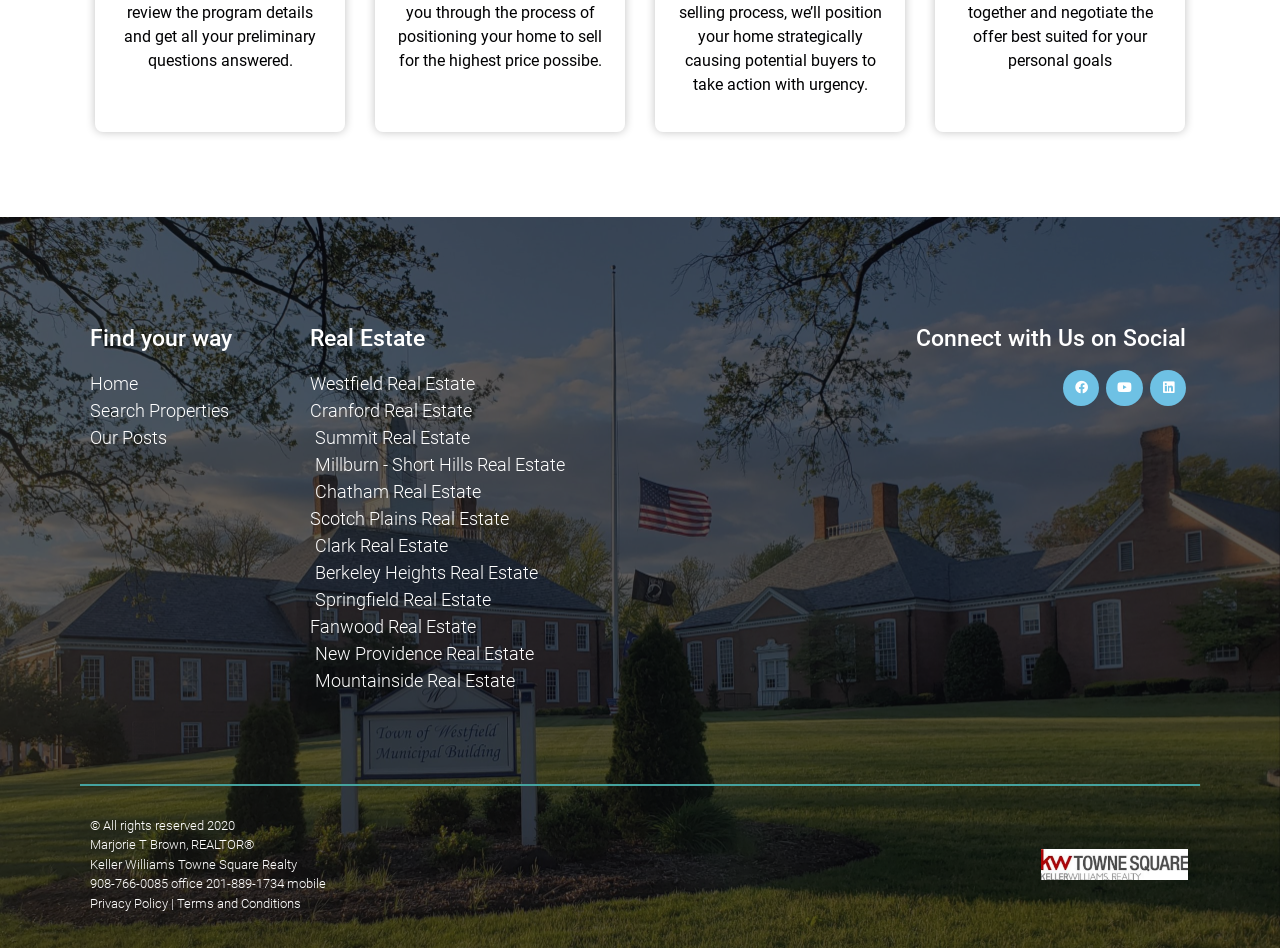Identify the bounding box coordinates of the part that should be clicked to carry out this instruction: "View Westfield Real Estate".

[0.242, 0.39, 0.635, 0.418]